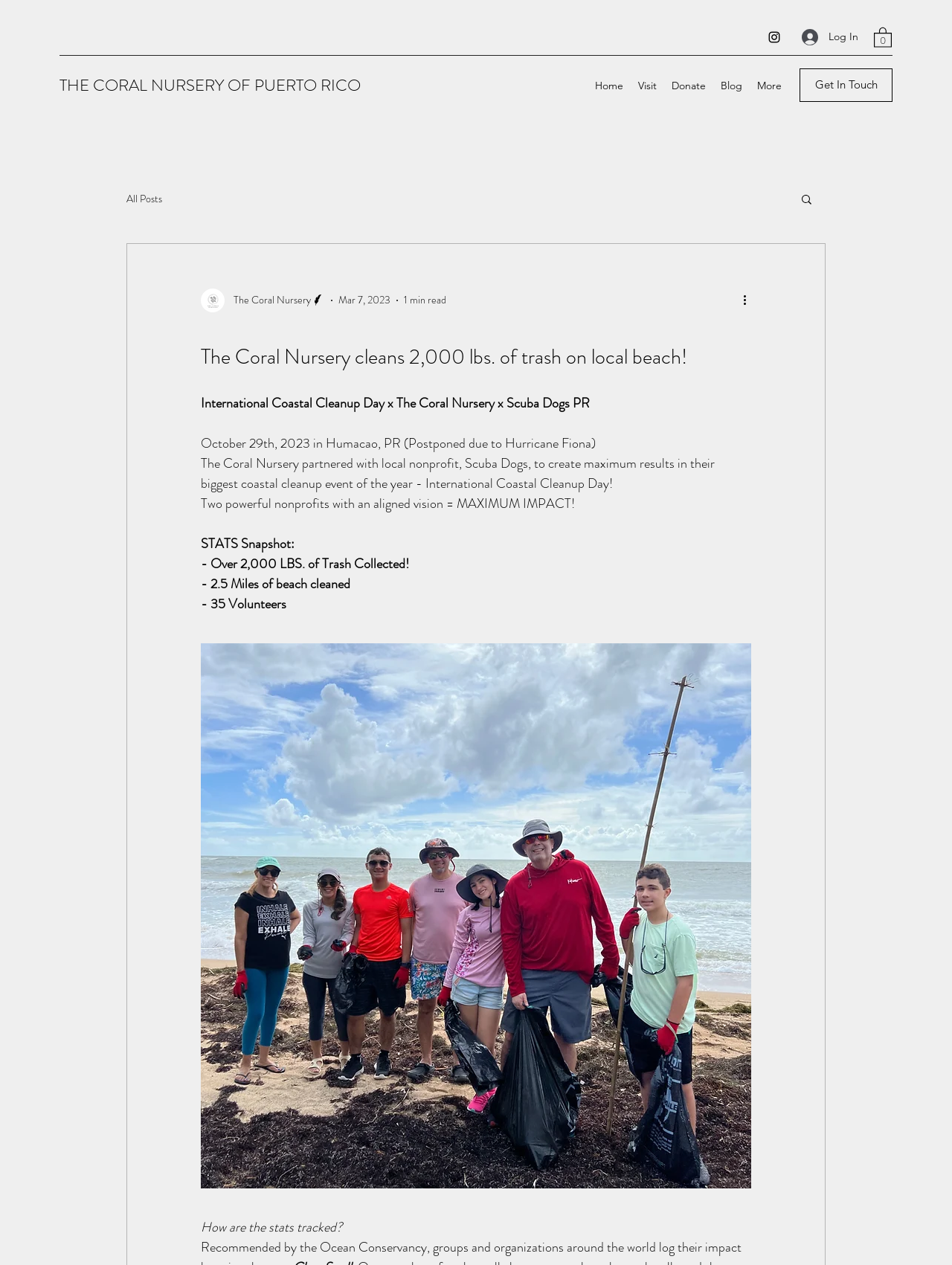How many volunteers participated?
Using the image, give a concise answer in the form of a single word or short phrase.

35